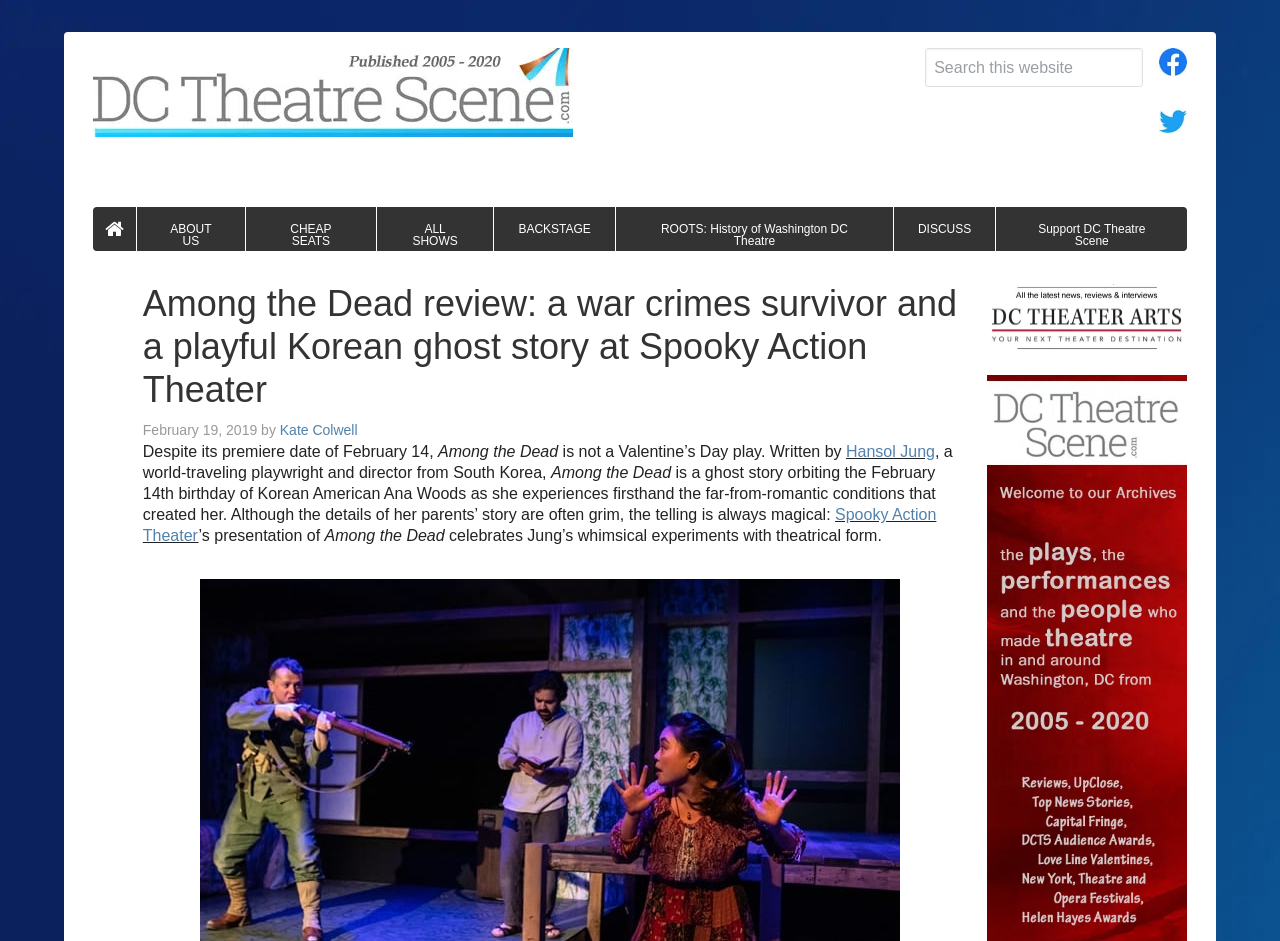Provide a brief response to the question below using a single word or phrase: 
What is the name of the playwright?

Hansol Jung